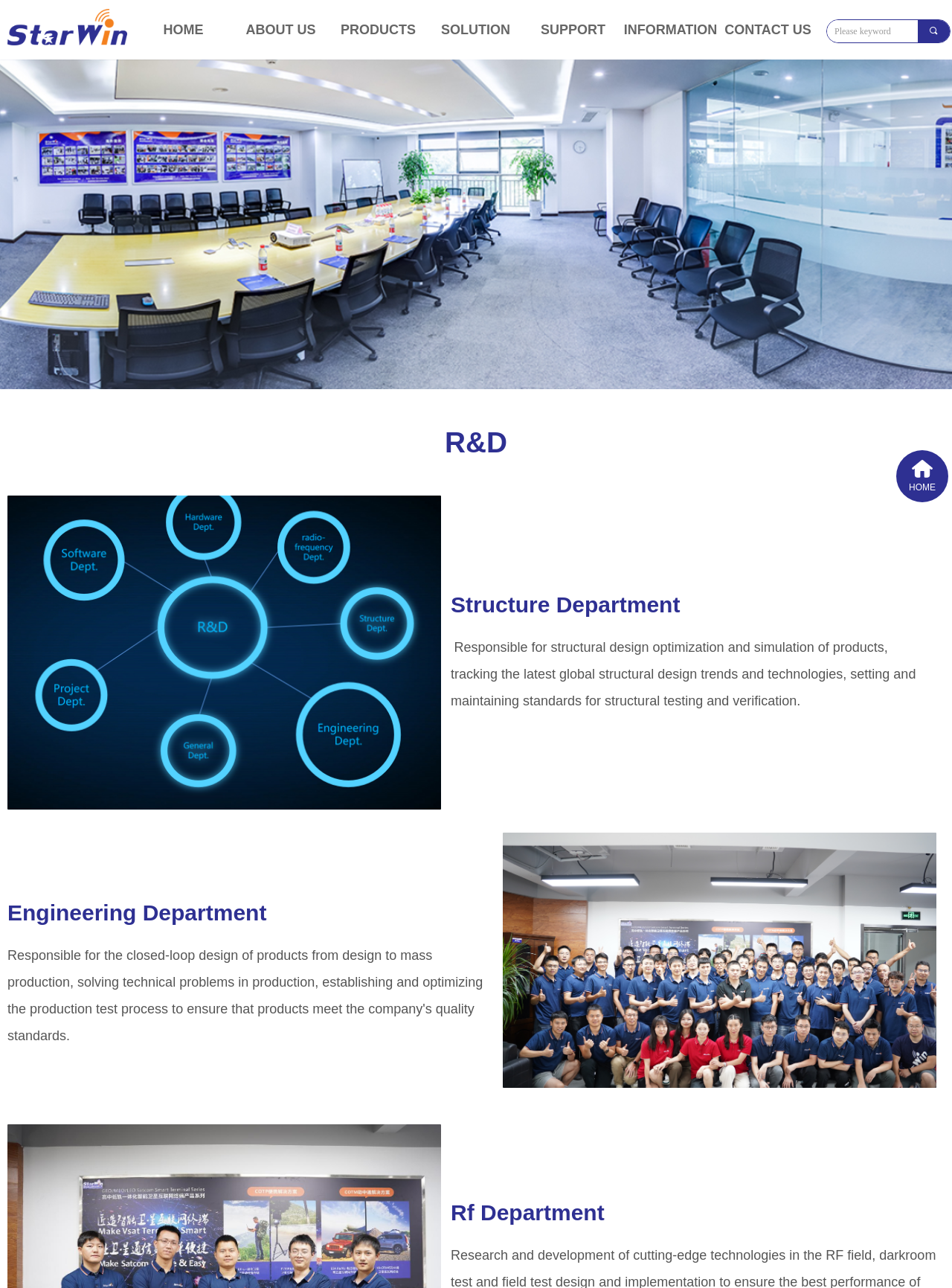Please respond to the question with a concise word or phrase:
What is the department responsible for structural design optimization?

Structure Department